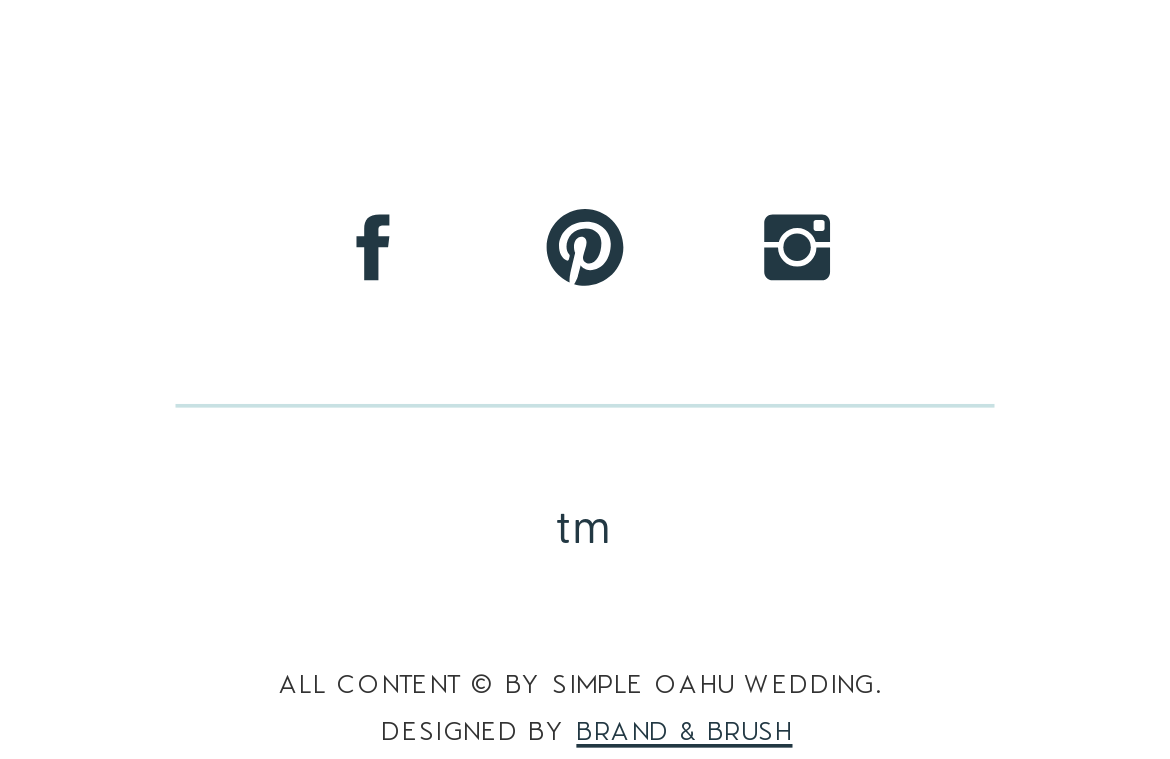What is the location mentioned in the captions?
Refer to the image and provide a concise answer in one word or phrase.

Hawaii